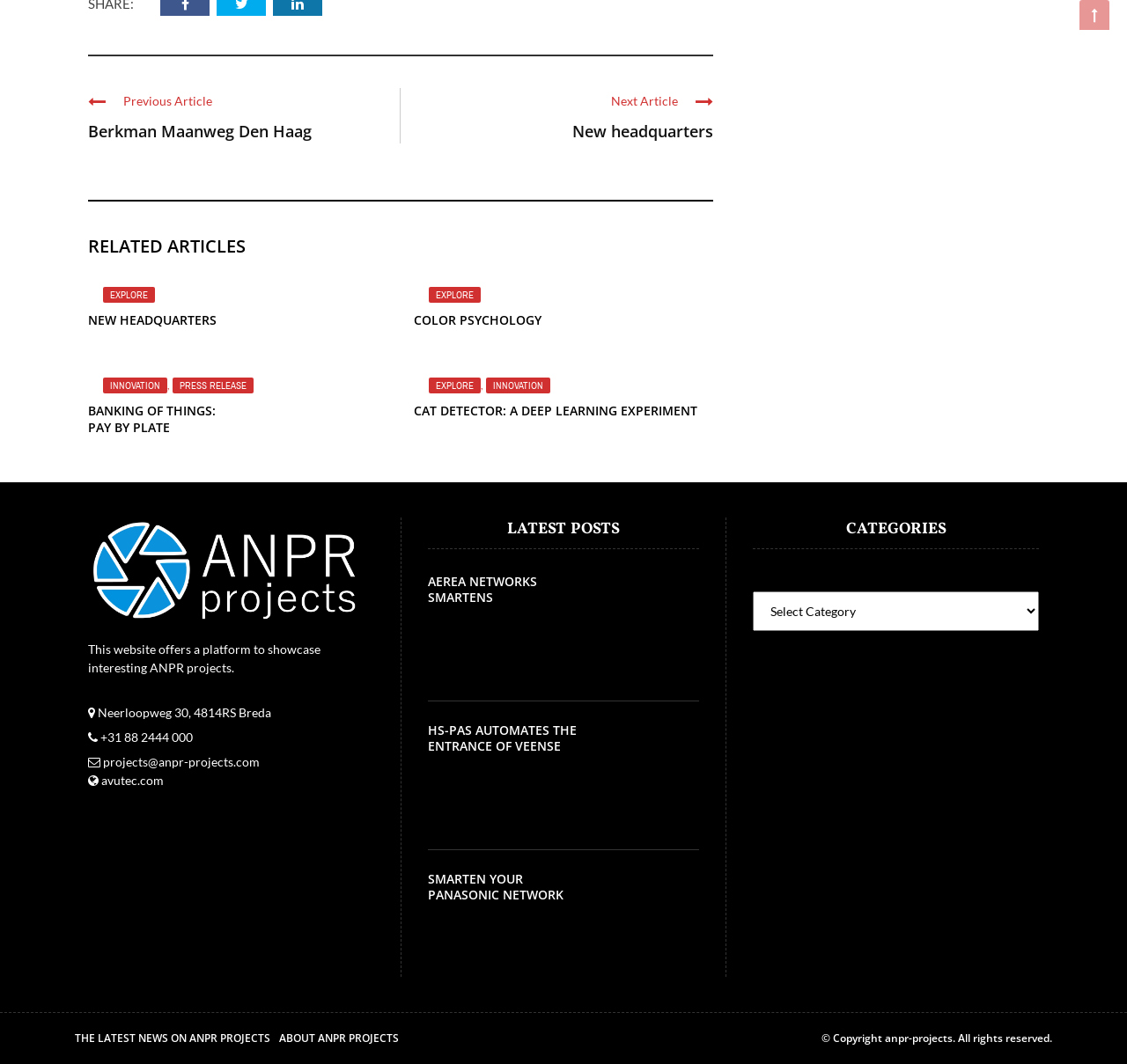Locate the bounding box coordinates of the element that should be clicked to execute the following instruction: "Explore 'New headquarters'".

[0.508, 0.113, 0.633, 0.133]